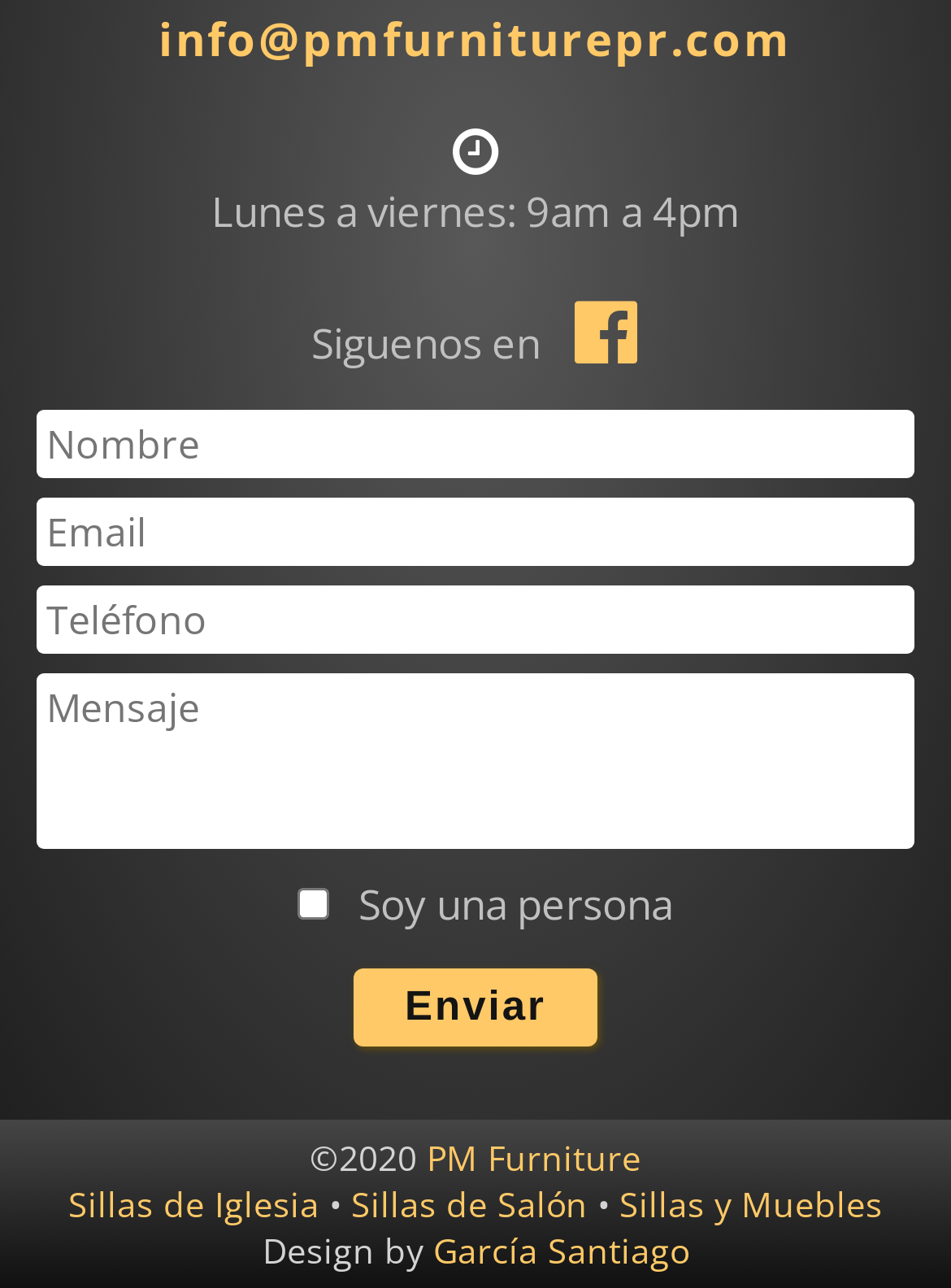Respond with a single word or phrase to the following question: What are the types of furniture mentioned?

Sillas de Iglesia, Sillas de Salón, Sillas y Muebles